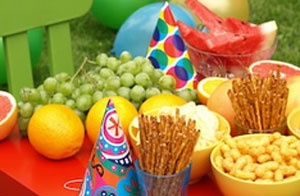What is the purpose of the party hats?
Refer to the image and offer an in-depth and detailed answer to the question.

The caption states that the brightly colored party hats are arranged on the table, which implies that their purpose is to add to the festive atmosphere and enhance the celebratory mood of the occasion.